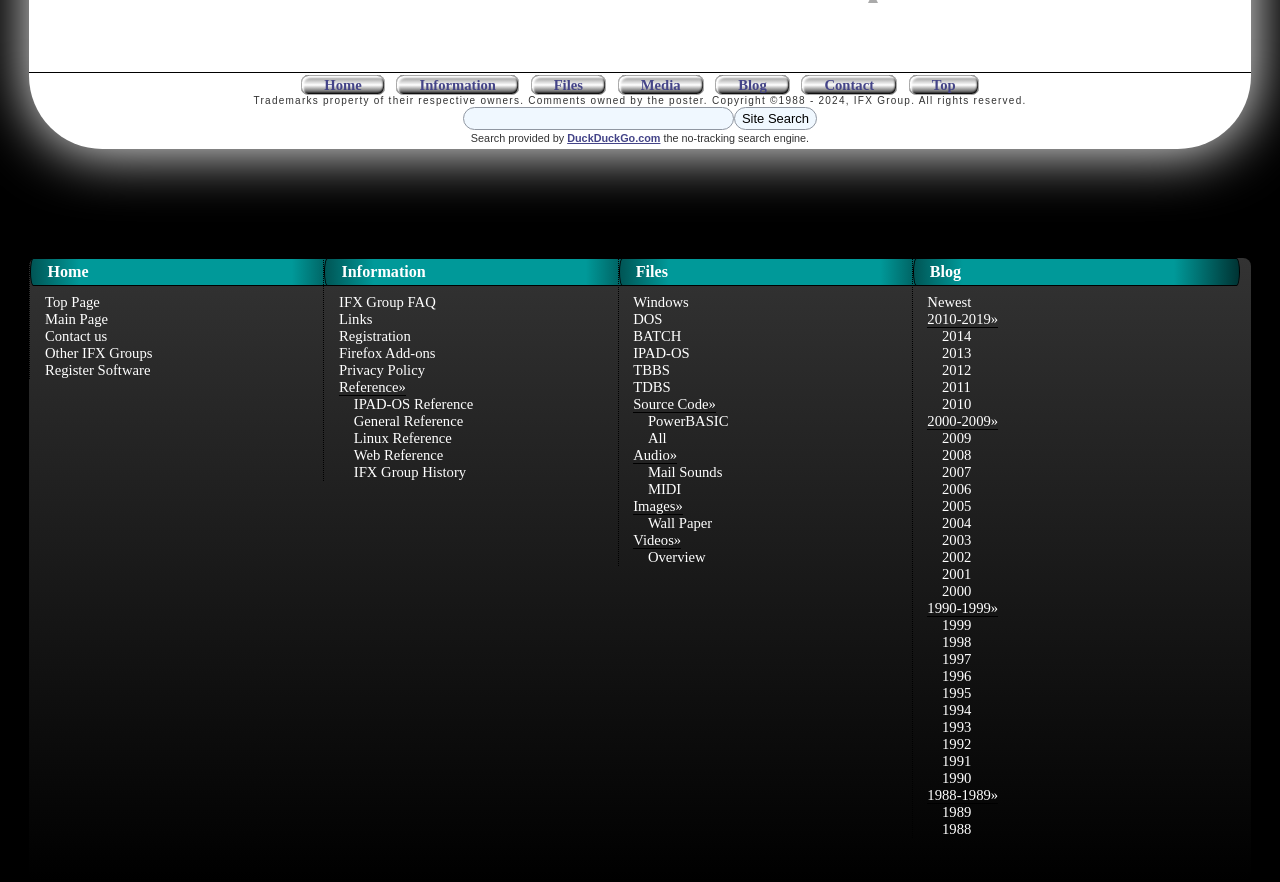Predict the bounding box of the UI element based on the description: "Top Page". The coordinates should be four float numbers between 0 and 1, formatted as [left, top, right, bottom].

[0.024, 0.334, 0.152, 0.353]